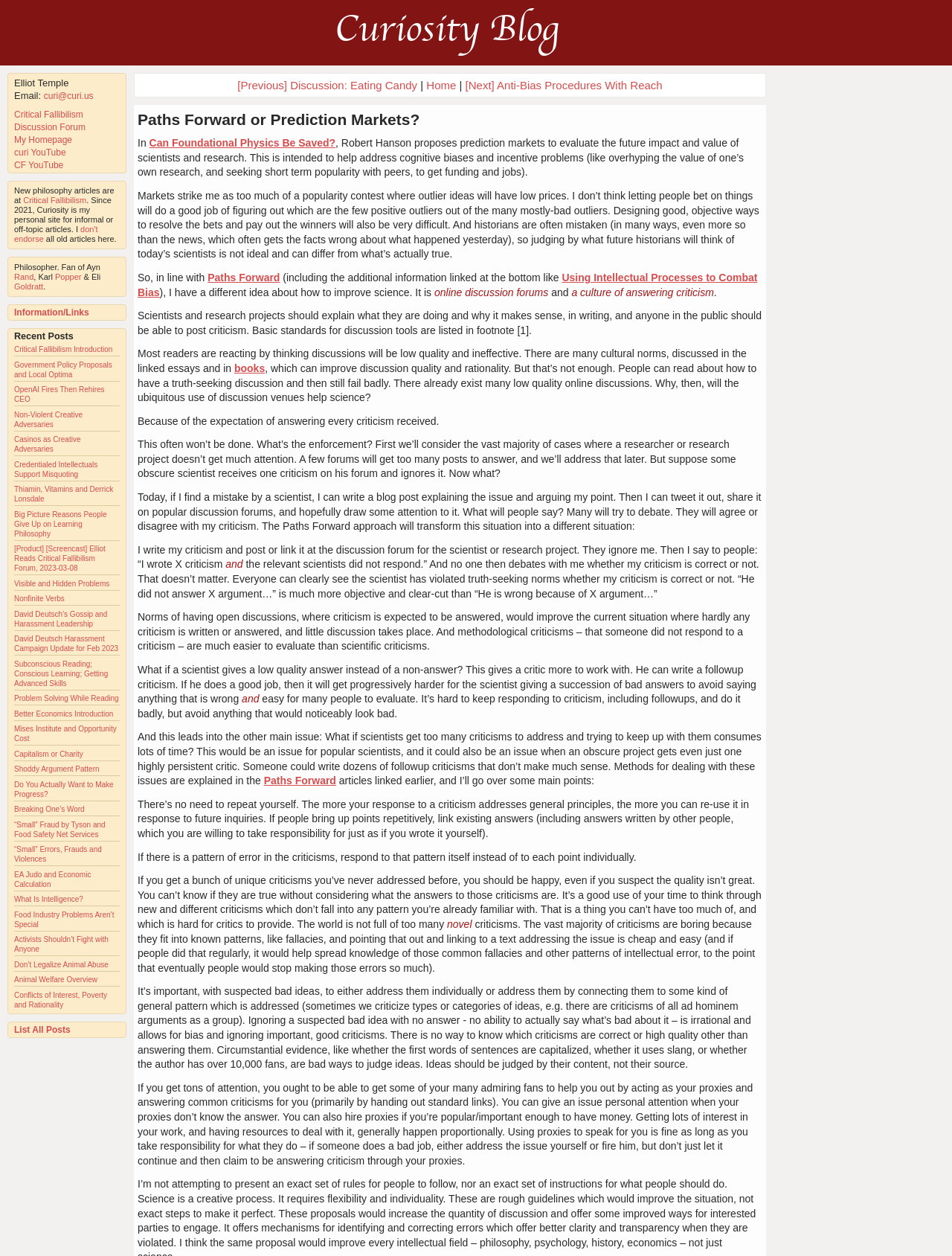What is the author's name?
Examine the image and give a concise answer in one word or a short phrase.

Elliot Temple